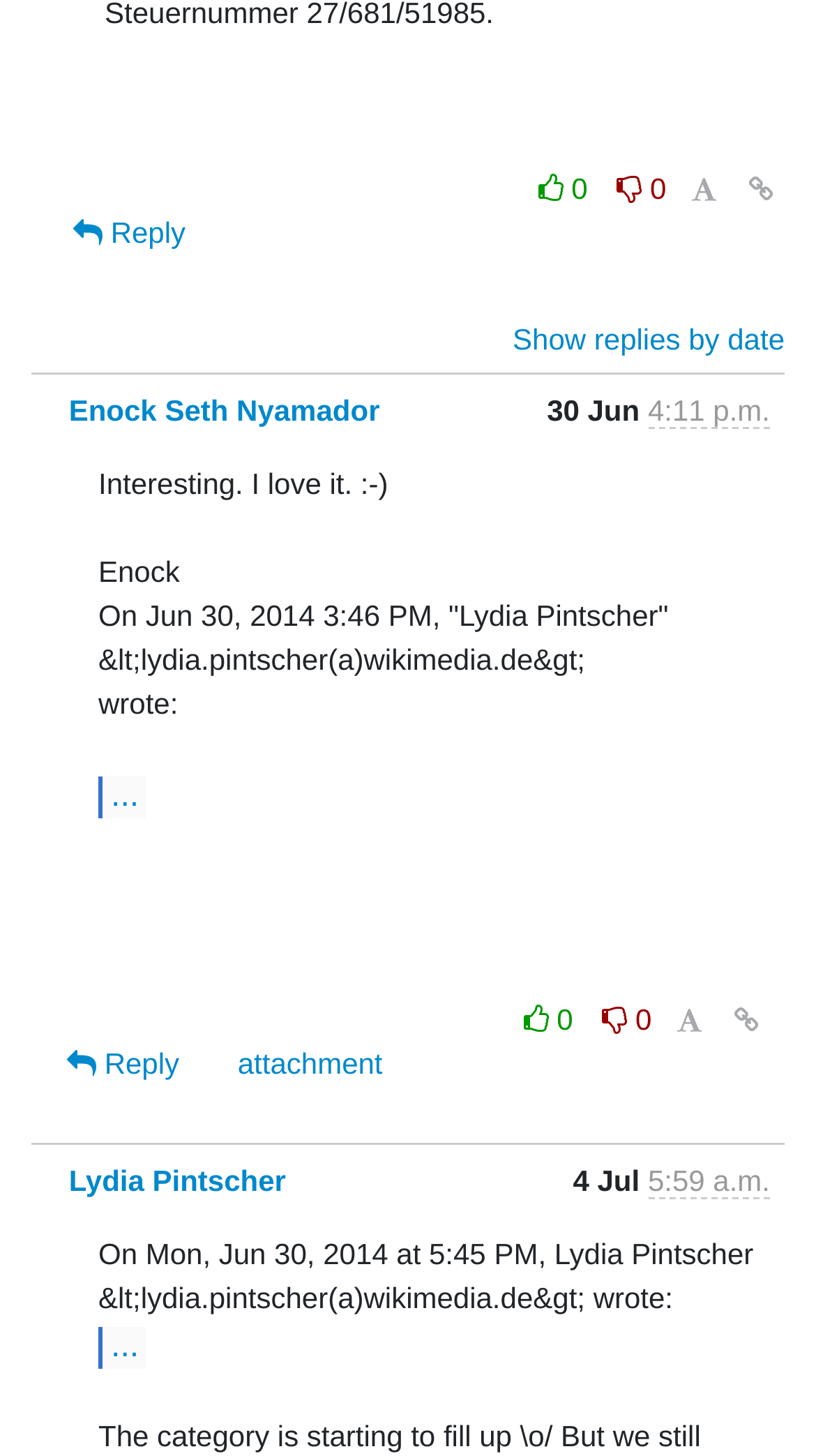Please find the bounding box coordinates of the element that must be clicked to perform the given instruction: "Reply to the message". The coordinates should be four float numbers from 0 to 1, i.e., [left, top, right, bottom].

[0.064, 0.134, 0.253, 0.186]